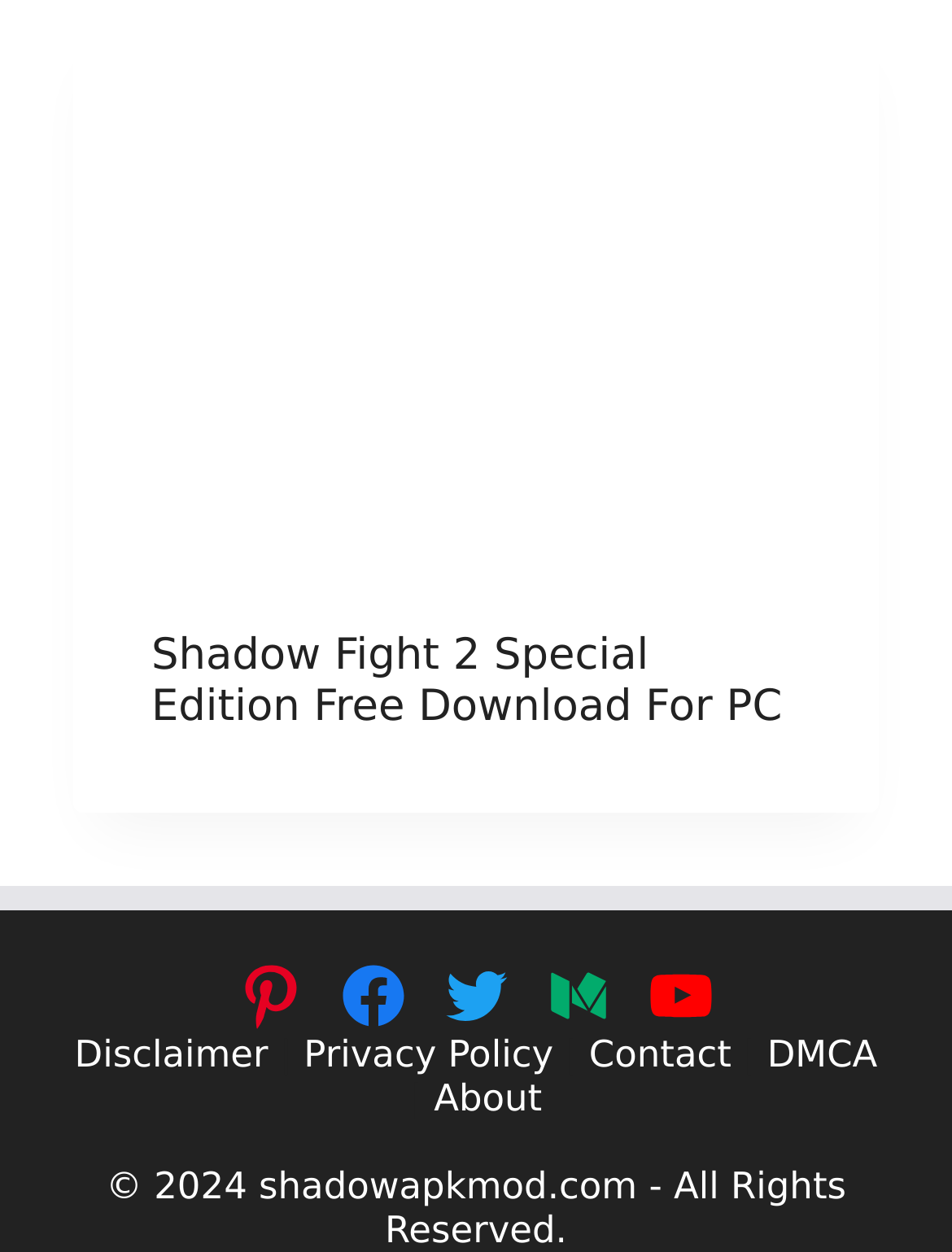What type of content is available for download on the webpage?
Provide an in-depth and detailed explanation in response to the question.

The webpage has a heading that mentions 'Shadow Fight 2 Special Edition Free Download For PC', indicating that the webpage offers a PC game for download.